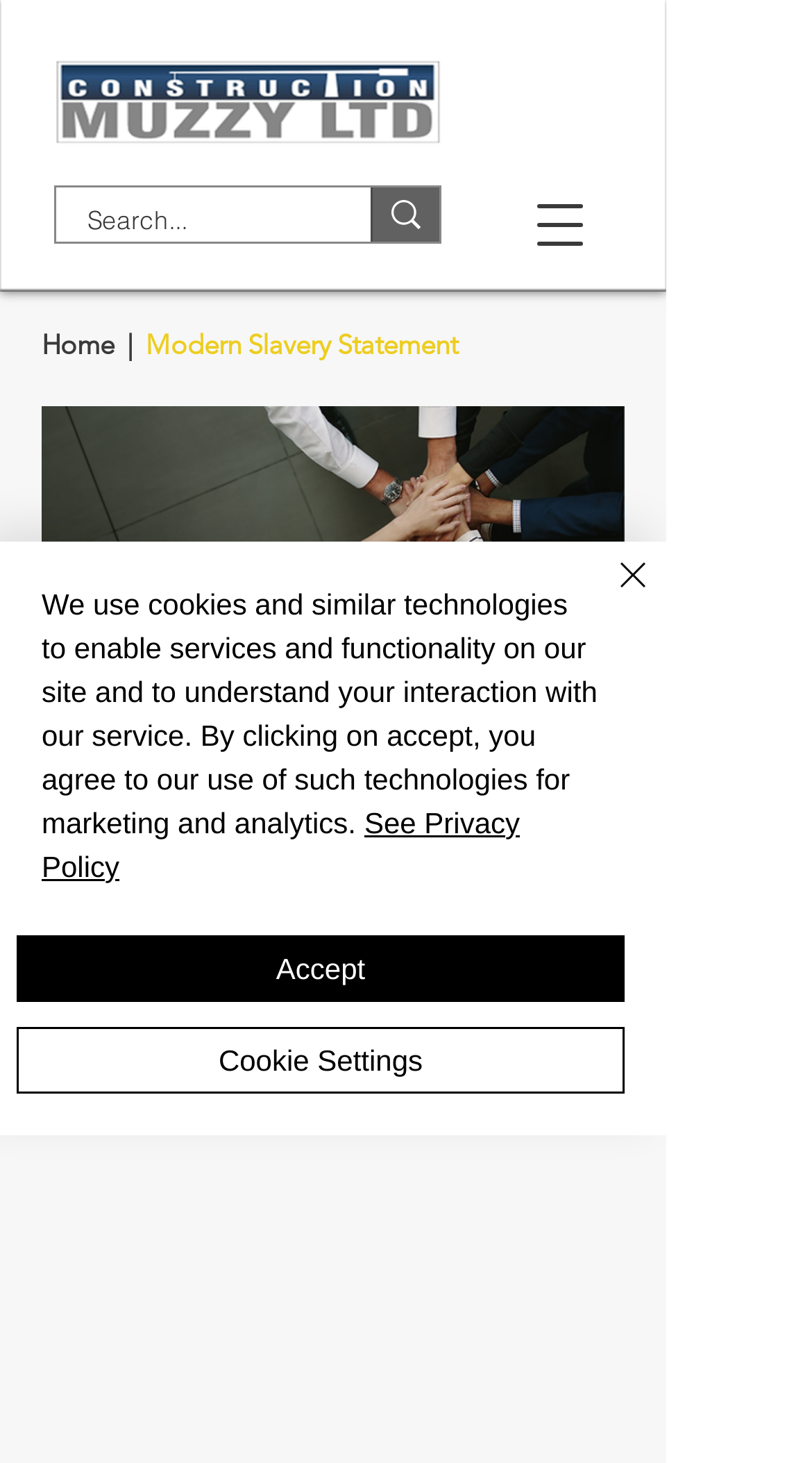Please locate and generate the primary heading on this webpage.

Modern Slavery Statement